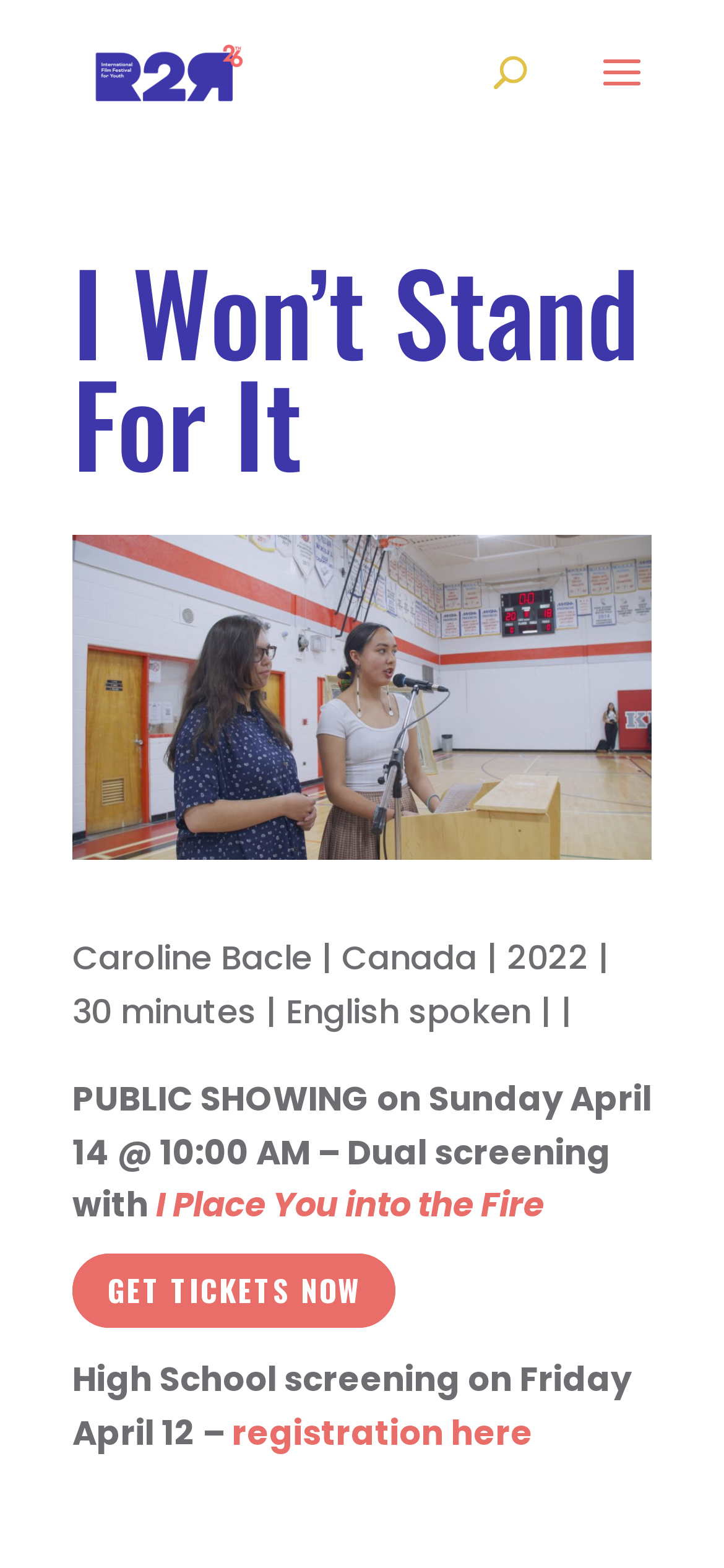Based on what you see in the screenshot, provide a thorough answer to this question: What is the author of the article?

The author of the article can be found by looking at the text following the 'by' keyword, which is 'DELPHINE RIFFAUD'.